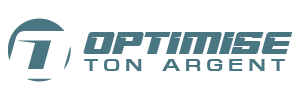What is the likely aim of the website?
Based on the visual content, answer with a single word or a brief phrase.

To attract users interested in financial literacy